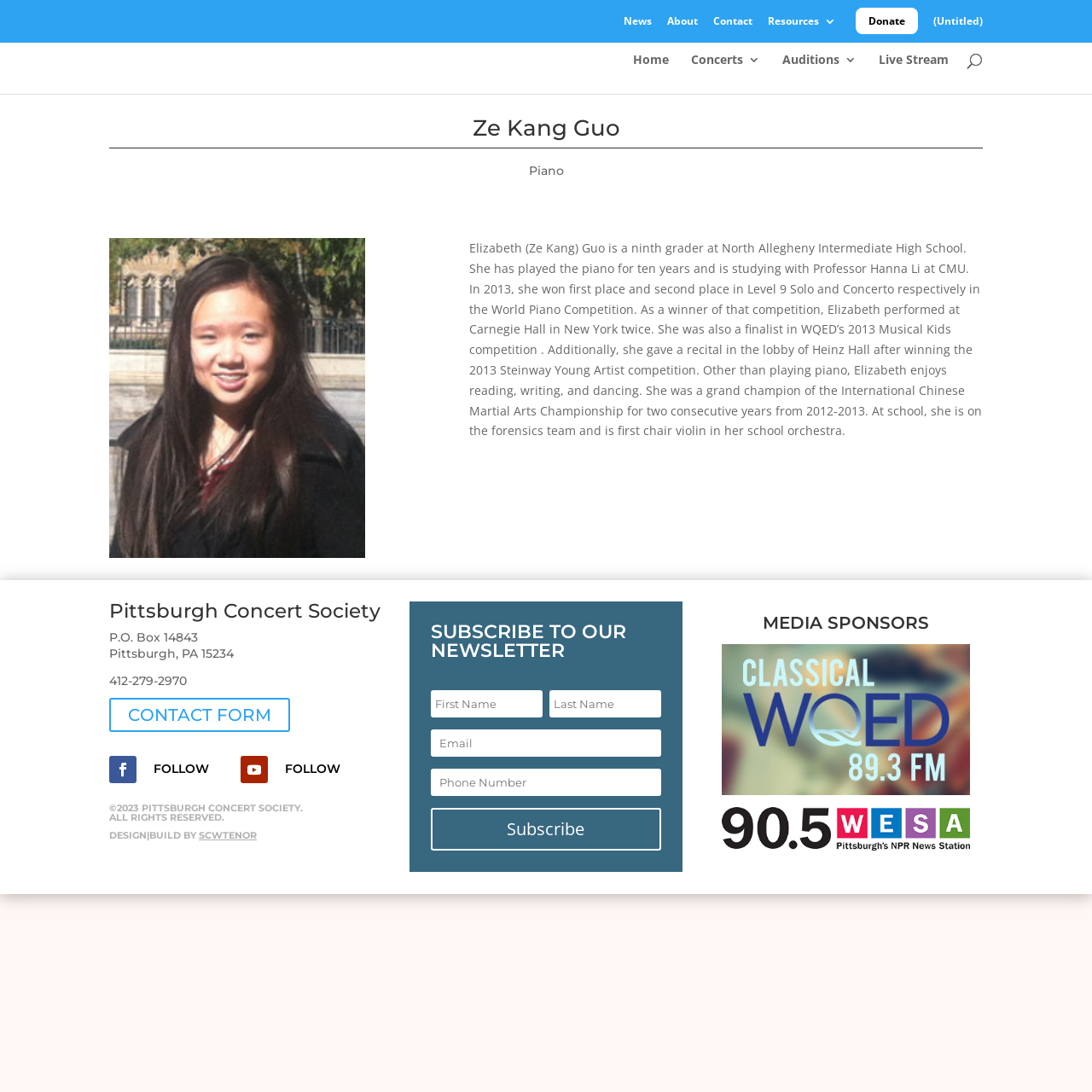What is the purpose of the textboxes in the 'SUBSCRIBE TO OUR NEWSLETTER' section?
Make sure to answer the question with a detailed and comprehensive explanation.

I analyzed the webpage content and found a section titled 'SUBSCRIBE TO OUR NEWSLETTER' with several textboxes. Based on the context, I inferred that these textboxes are meant for users to input their email address and name to subscribe to the newsletter.